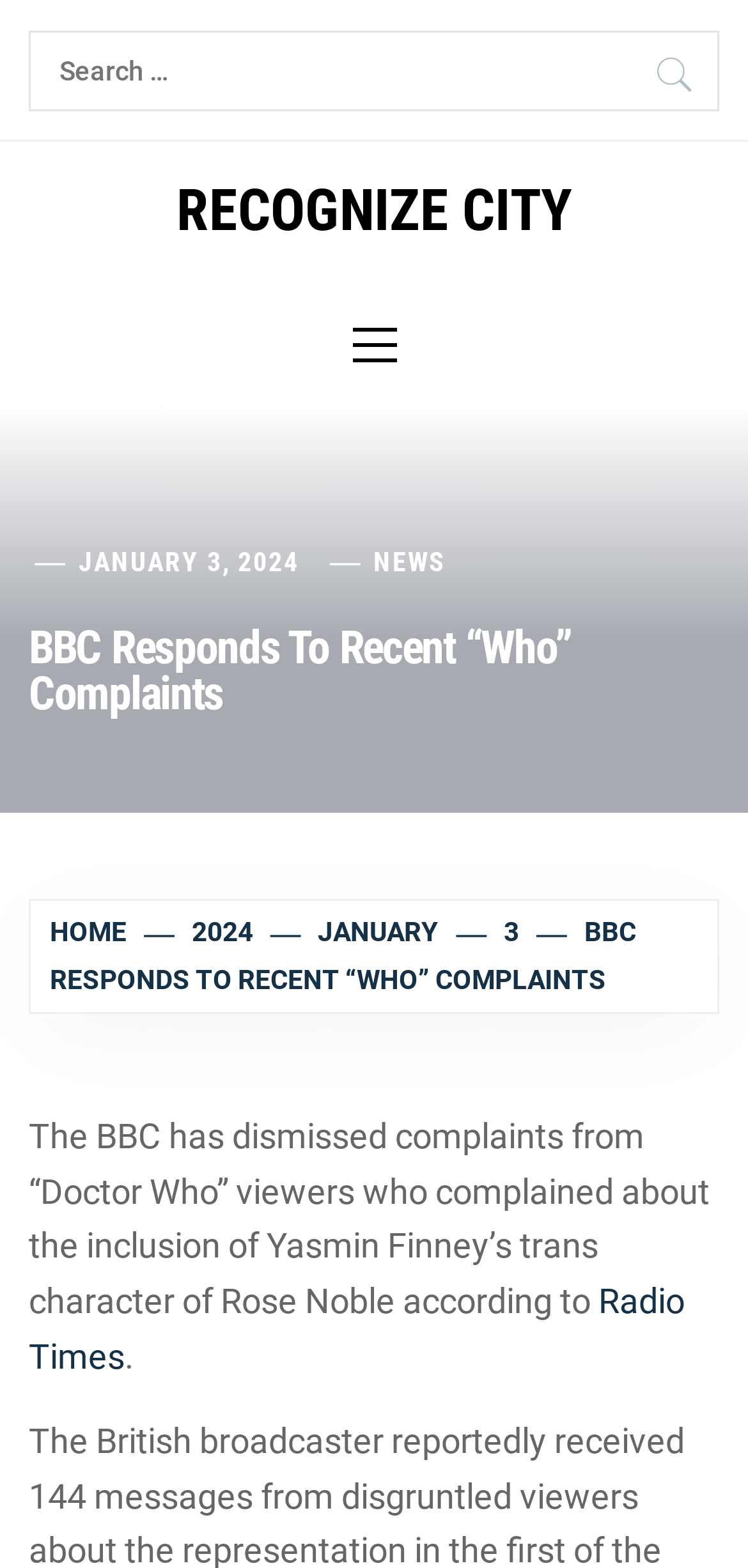Provide a brief response in the form of a single word or phrase:
What is the search button's position?

Bottom right